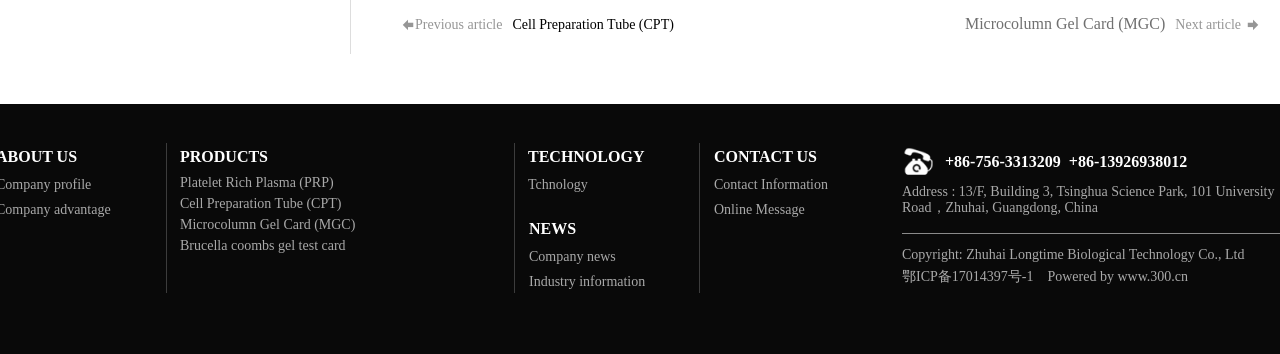Please provide the bounding box coordinates for the element that needs to be clicked to perform the following instruction: "click the home link". The coordinates should be given as four float numbers between 0 and 1, i.e., [left, top, right, bottom].

None